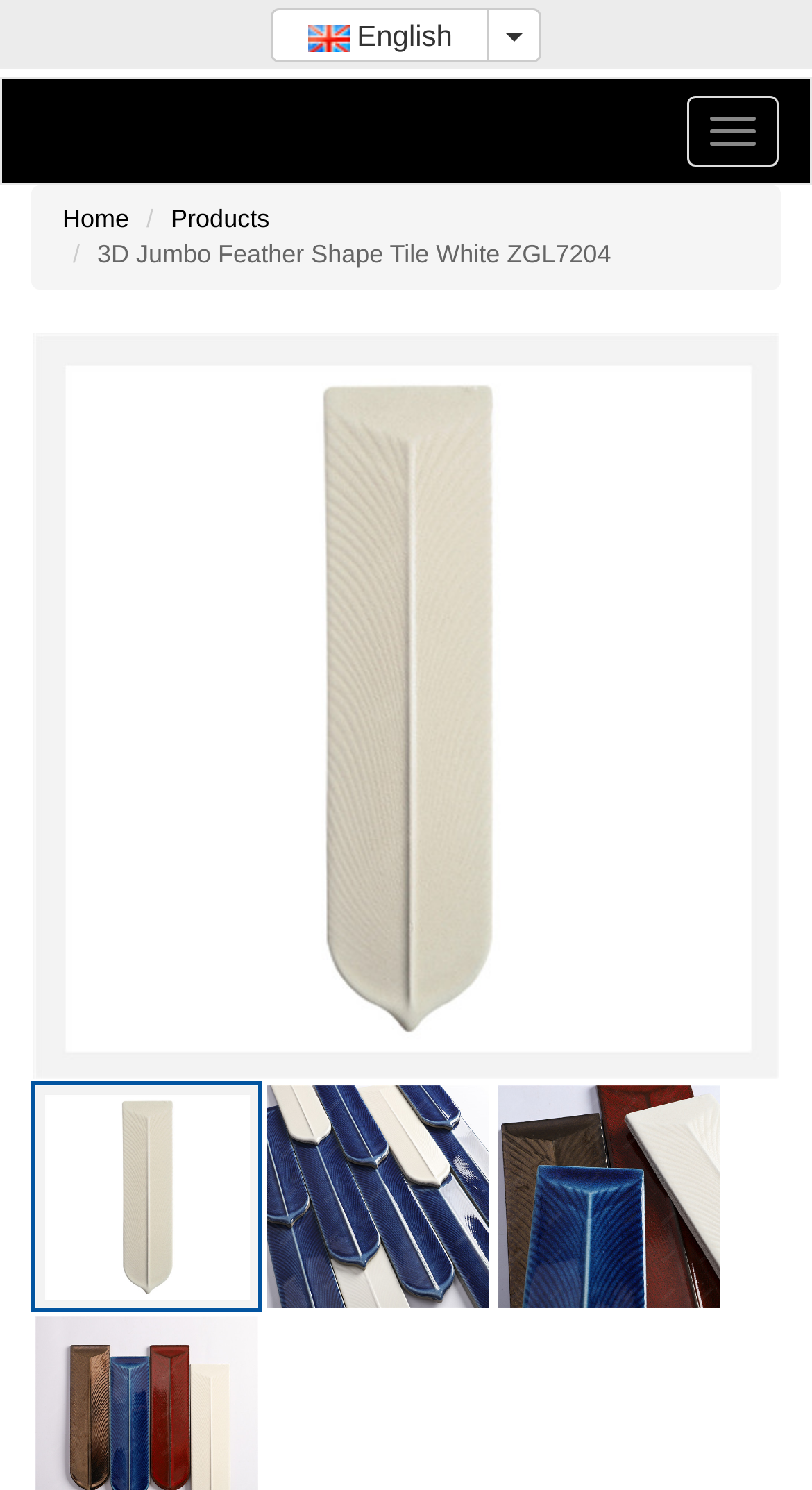Summarize the webpage with a detailed and informative caption.

This webpage is about a specific product, a 3D ceramic white feather tile, which is popular for restaurant and hotel building projects. At the top-right corner, there are two links and a button labeled "English". Next to the "English" button, there is a small image. On the top-left corner, there is a button and a link. Below these elements, there is a navigation menu with links to "Home" and "Products".

The main content of the webpage is focused on the product, with a title "3D Jumbo Feather Shape Tile White ZGL7204" and a large image of the tile taking up most of the page. The image is divided into four sections, each showing a different angle of the tile. Below the image, there is a call-to-action button.

At the bottom-right corner, there is a button labeled "返回顶部", which means "Back to top" in Chinese, accompanied by a small image. This button is likely used to scroll back to the top of the page.